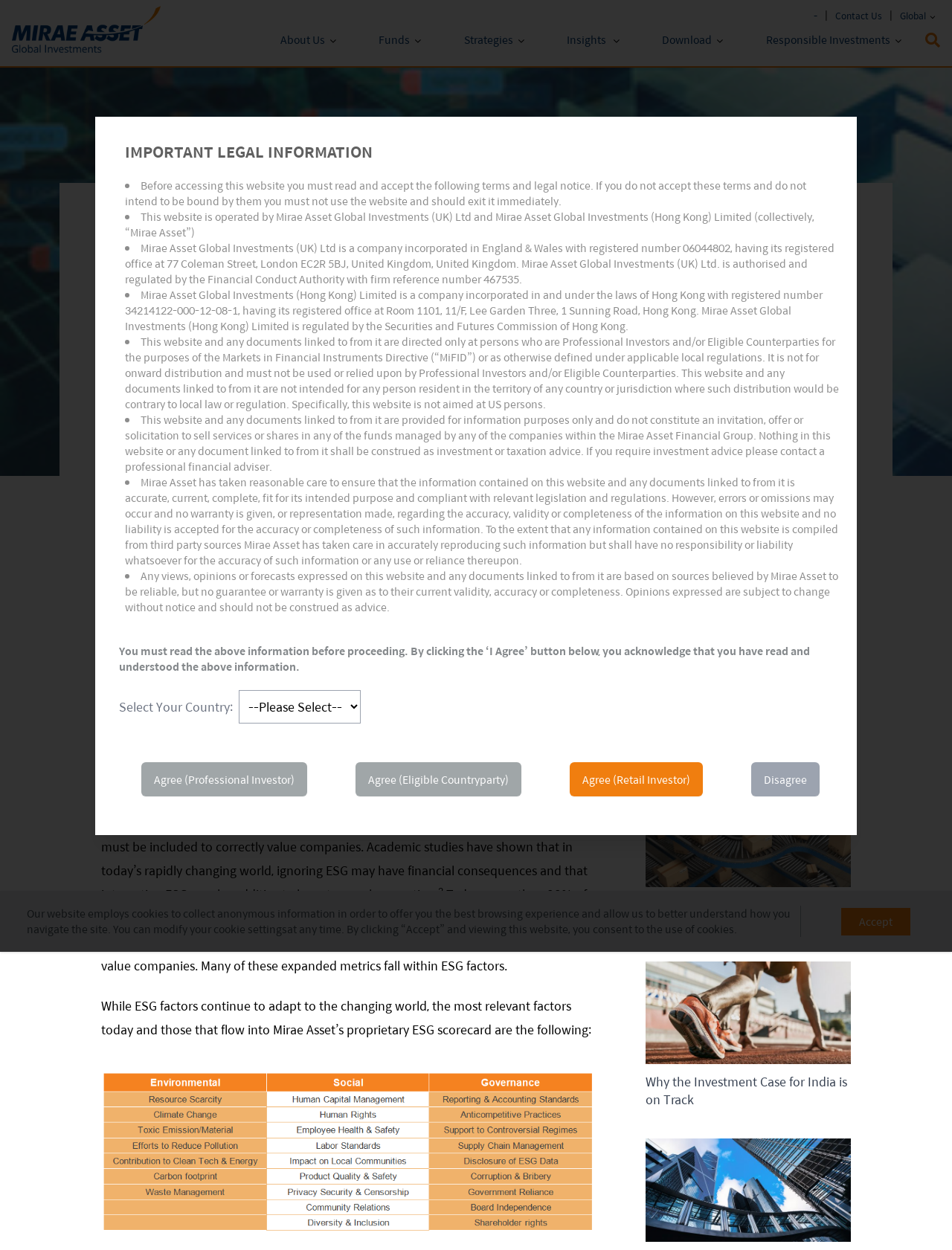Locate the bounding box coordinates of the element's region that should be clicked to carry out the following instruction: "Search for something in the search box". The coordinates need to be four float numbers between 0 and 1, i.e., [left, top, right, bottom].

[0.096, 0.051, 0.904, 0.076]